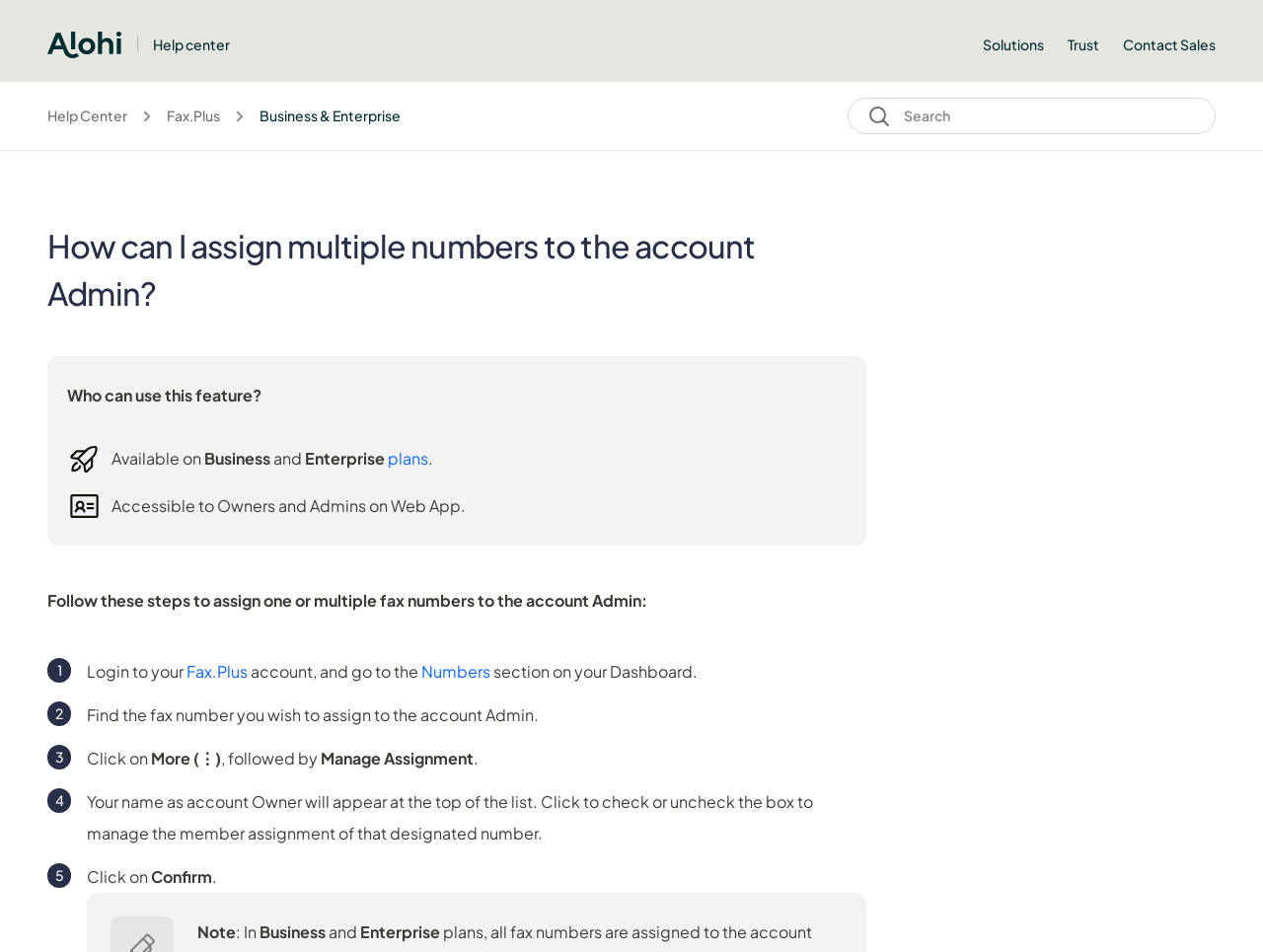Identify the bounding box coordinates for the element you need to click to achieve the following task: "Click on the 'Logo' link". The coordinates must be four float values ranging from 0 to 1, formatted as [left, top, right, bottom].

[0.038, 0.033, 0.096, 0.061]